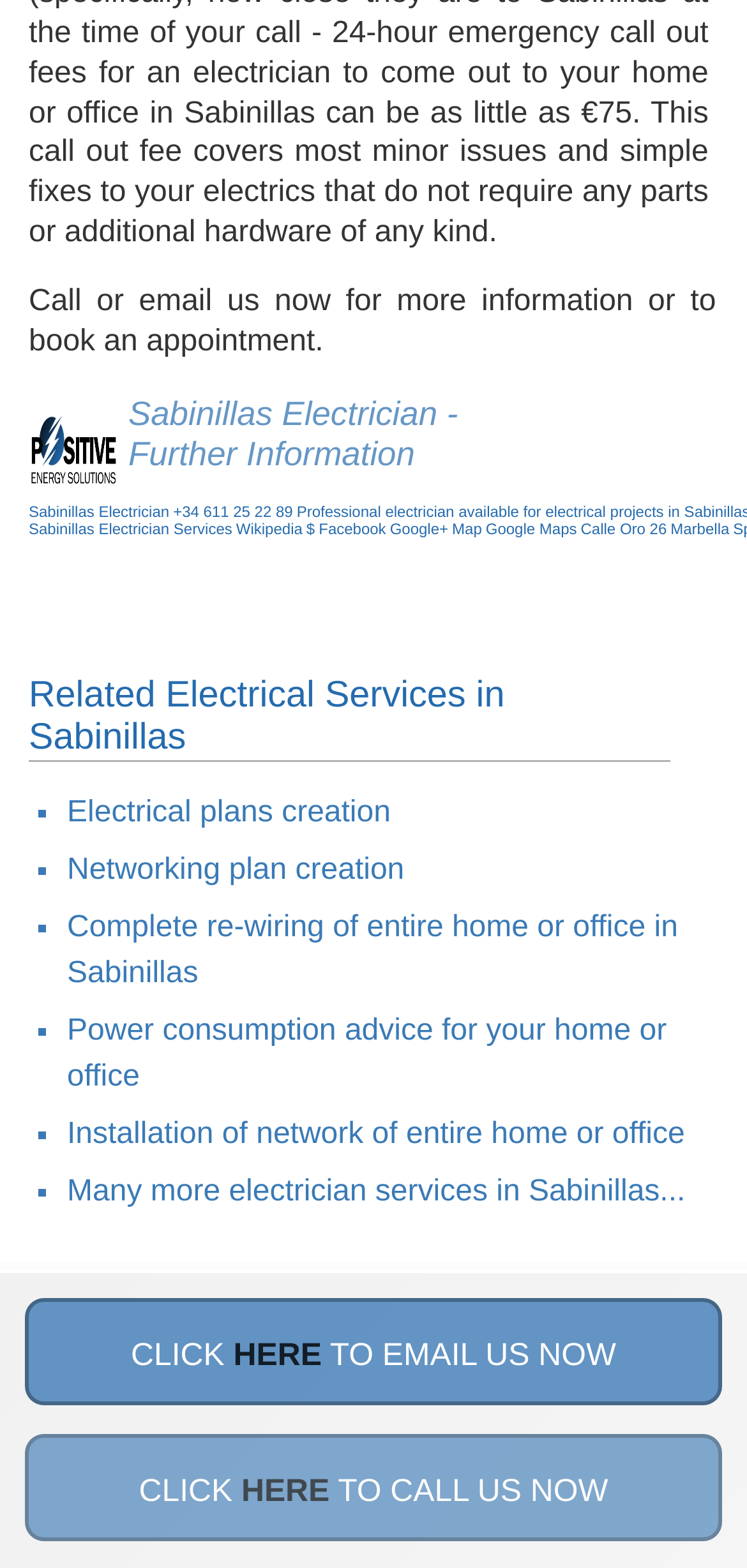Use the information in the screenshot to answer the question comprehensively: What is the name of the electrician service?

The name of the electrician service can be found in the static text element 'Sabinillas Electrician Services' with bounding box coordinates [0.038, 0.332, 0.311, 0.343].